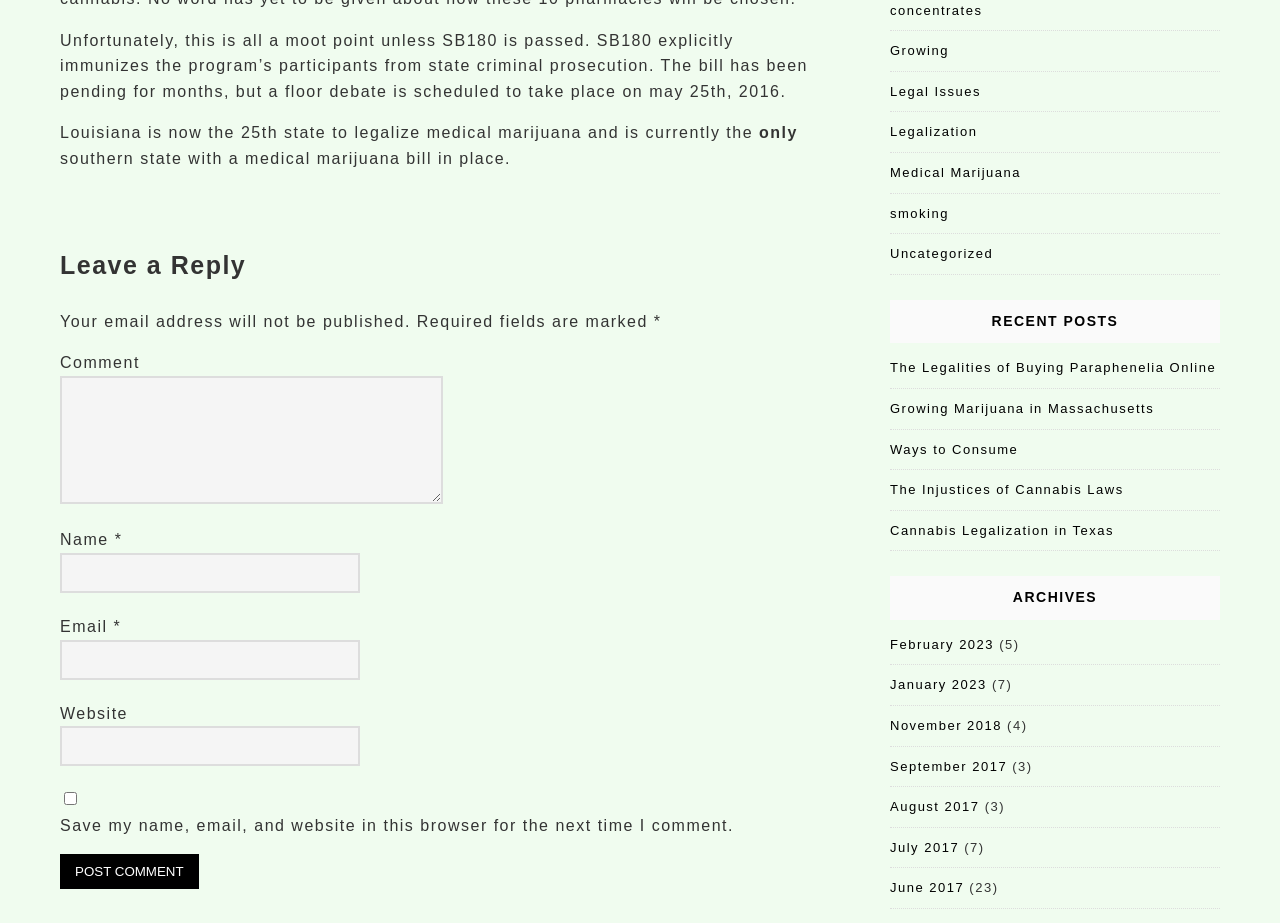What is required to leave a reply?
Refer to the image and offer an in-depth and detailed answer to the question.

The webpage has a comment section that requires users to fill in their name and email address, as indicated by the asterisks next to the 'Name' and 'Email' fields.